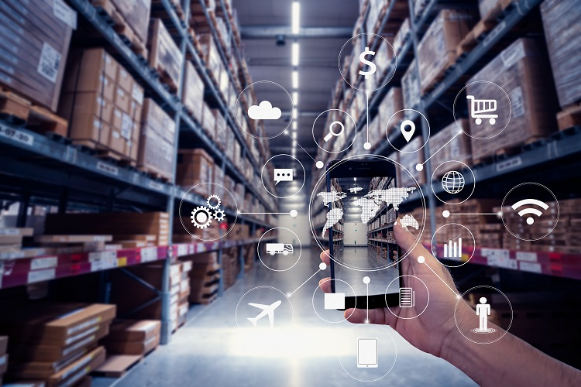Give a thorough caption for the picture.

In a modern warehouse environment, a person uses a smartphone to interact with digital icons representing various aspects of supply chain management and logistics. The backdrop features towering shelves stocked with cardboard boxes, symbolizing the organized storage of goods. Surrounding the smartphone are visual elements such as a dollar sign, shopping cart, airplane, location pin, and various connectivity symbols, emphasizing the integration of technology in enhancing logistics efficiency. This image encapsulates the merging of physical and digital realms in managing inventory and optimizing delivery processes, highlighting how AnA Sourcing is equipped to meet customer supply contract requirements through advanced logistics infrastructure.